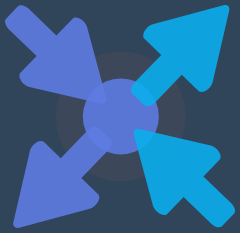With reference to the image, please provide a detailed answer to the following question: What color palette is used in the image?

The color palette incorporates shades of blue and light blue, enhancing its modern, digital appearance, and reflecting the technical nature of the information related to network redundancy and management in routing scenarios.